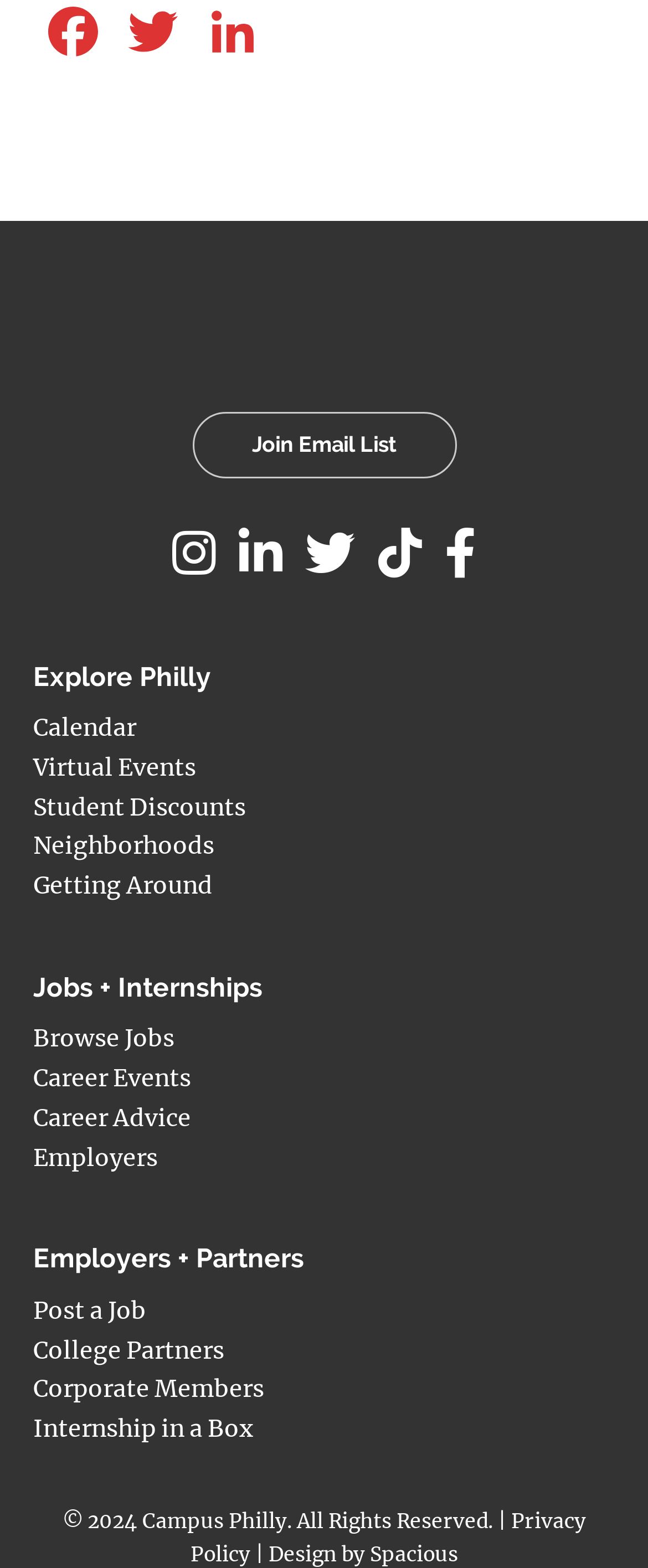Please analyze the image and provide a thorough answer to the question:
What is the logo of the website?

The logo of the website is located at the top left corner of the webpage, and it is an image with the text 'CampusPhilly-logo-white-R_(1)'.